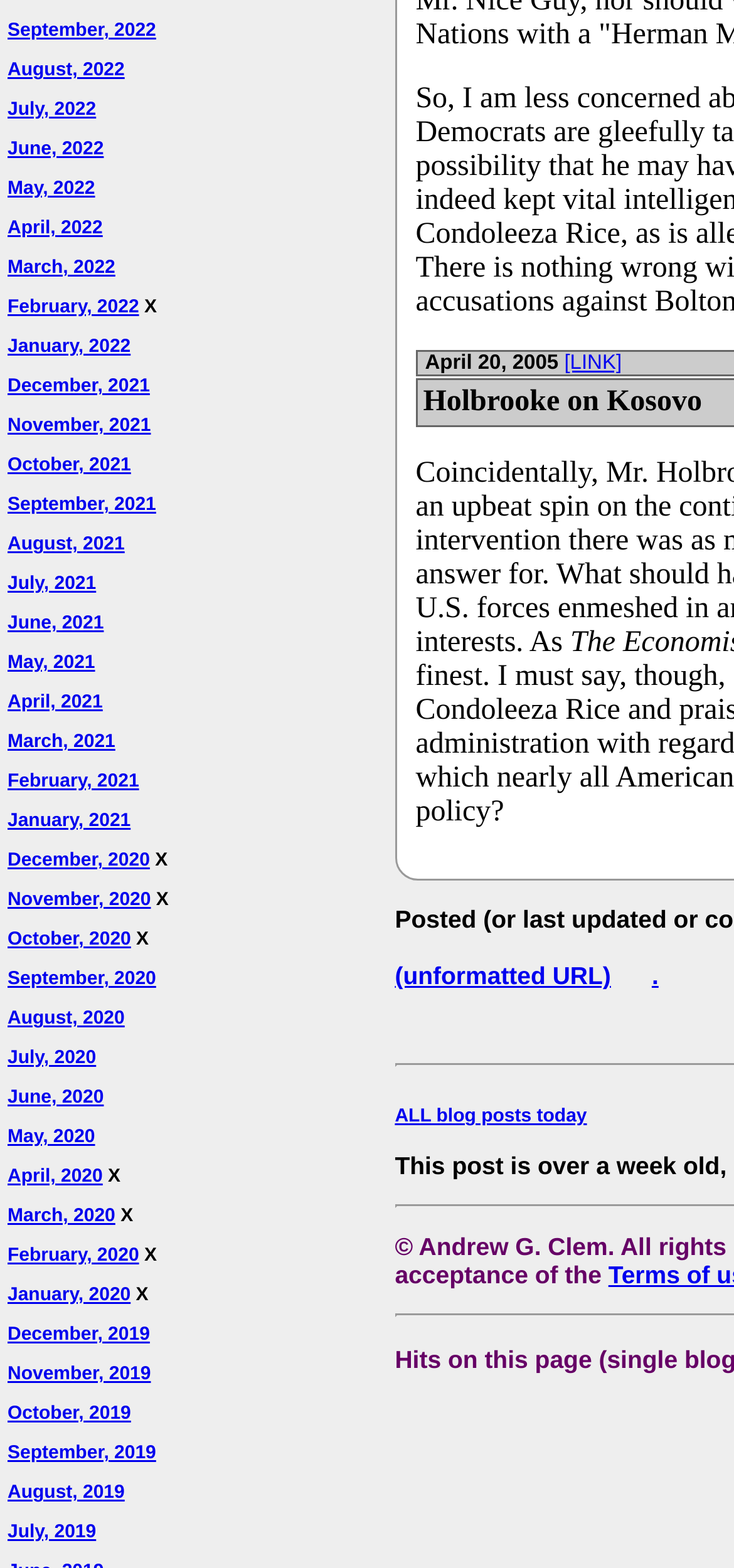Kindly respond to the following question with a single word or a brief phrase: 
What is the text of the link at the bottom?

ALL blog posts today